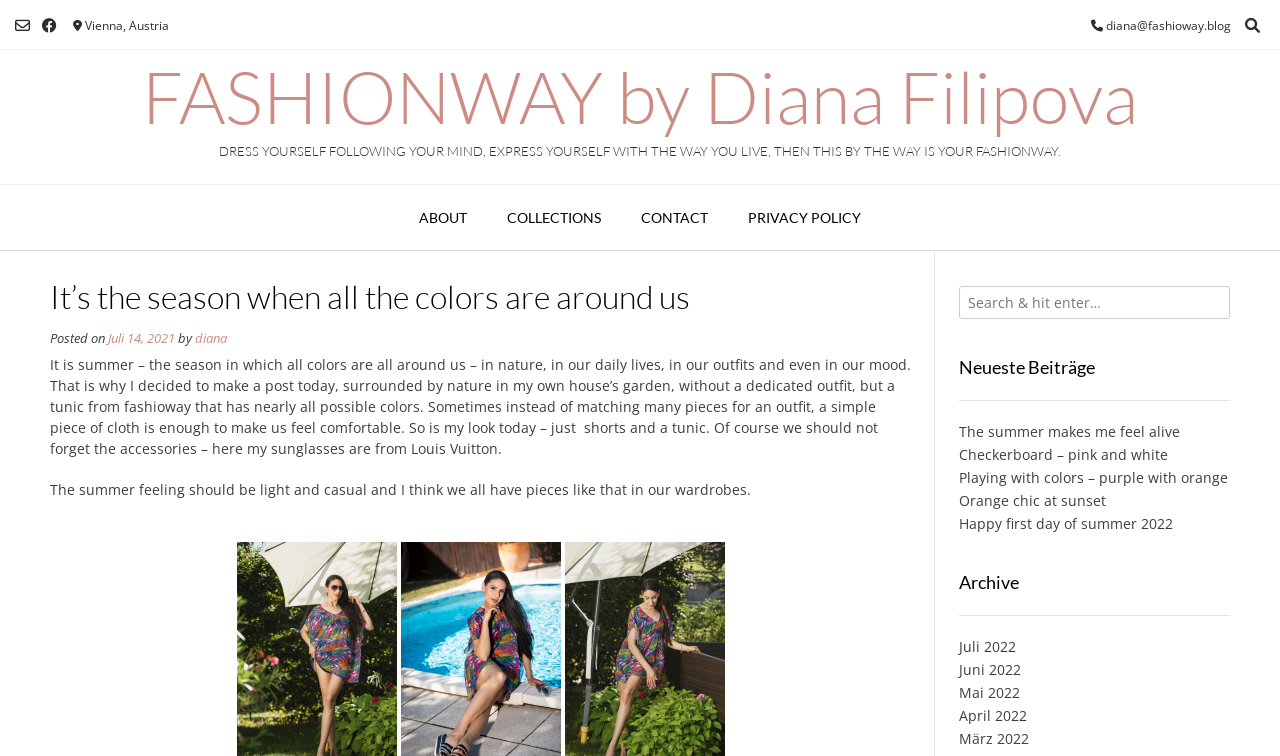Please find the bounding box coordinates of the clickable region needed to complete the following instruction: "Click on the ABOUT link". The bounding box coordinates must consist of four float numbers between 0 and 1, i.e., [left, top, right, bottom].

[0.312, 0.244, 0.38, 0.331]